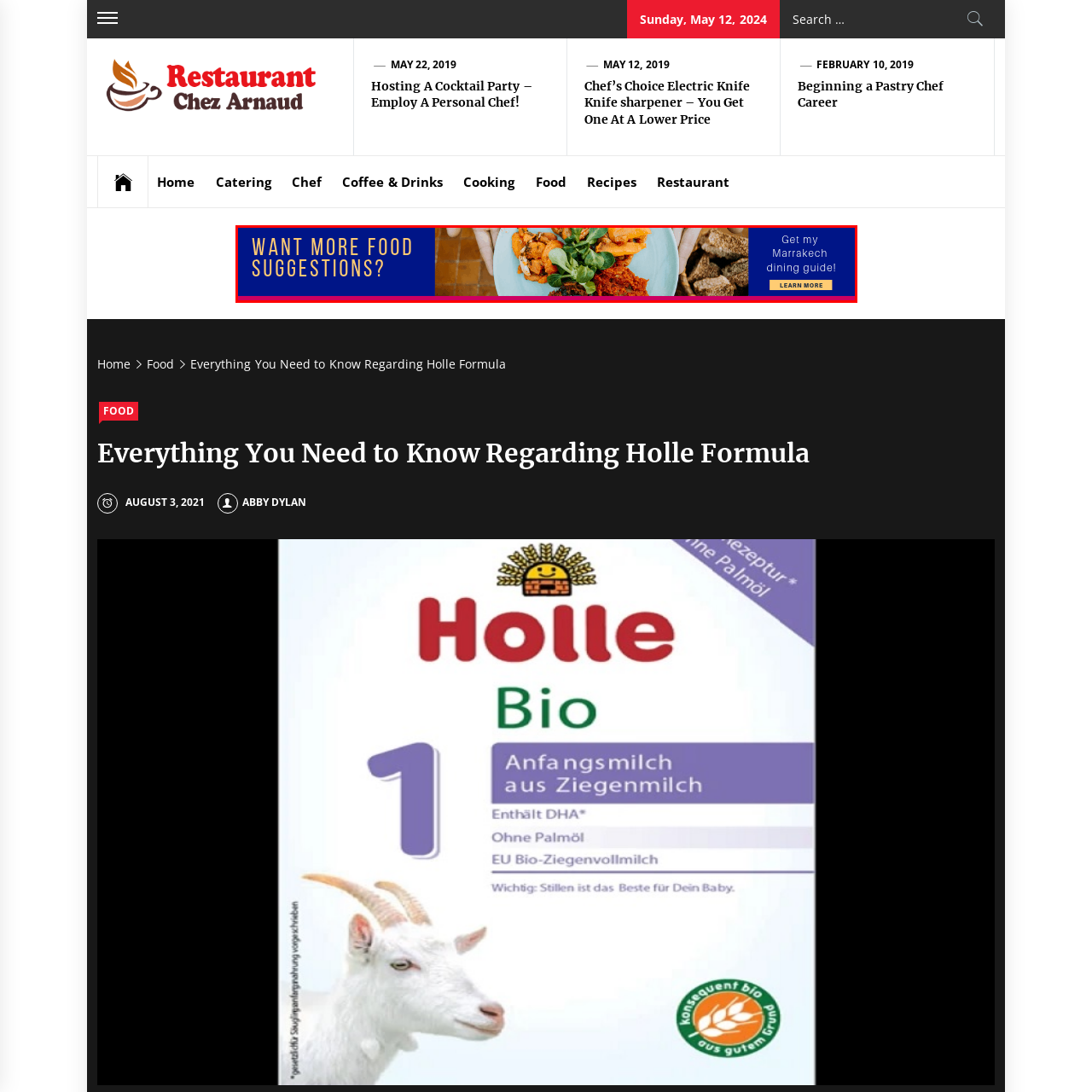Craft an in-depth description of the visual elements captured within the red box.

A vibrant and enticing image invites viewers to explore culinary delights, featuring a beautifully arranged plate of Moroccan food. The dish prominently displays colorful and flavorful items, accompanied by fresh greens, creating an appealing visual feast. The background suggests a warm and rustic setting, suitable for enjoying diverse and tasty dishes. Overlaying the image is a bold call-to-action that reads, "WANT MORE FOOD SUGGESTIONS?" promoting a dining guide specifically for Marrakech, encouraging food enthusiasts to dive deeper into the local culinary scene. A "LEARN MORE" button is also present, enticing viewers to discover additional resources for their gastronomic adventures. This image captures the essence of Moroccan cuisine and the joy of exploring new food experiences.